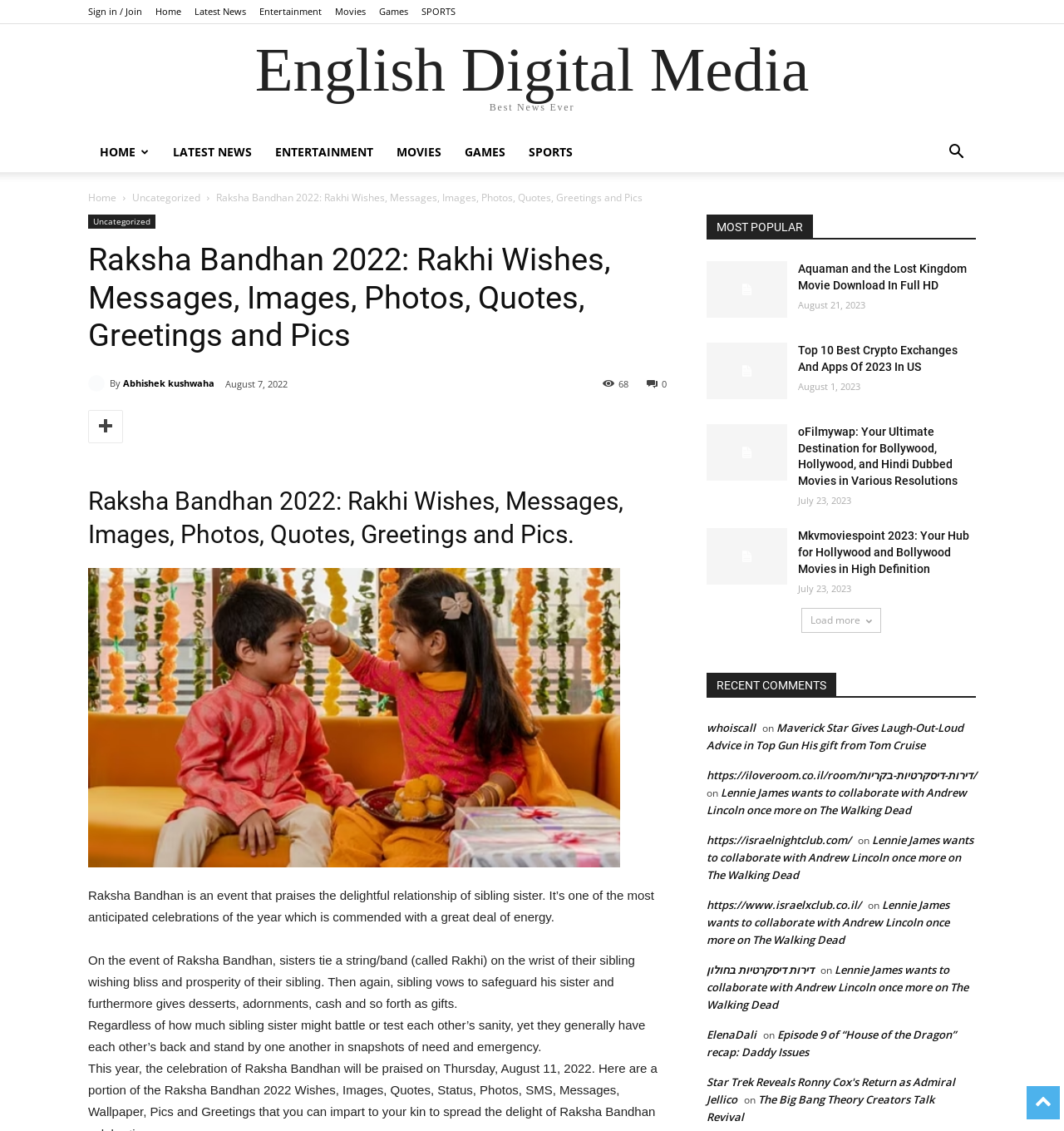Please locate the bounding box coordinates of the element that should be clicked to complete the given instruction: "Load more articles".

[0.753, 0.538, 0.828, 0.56]